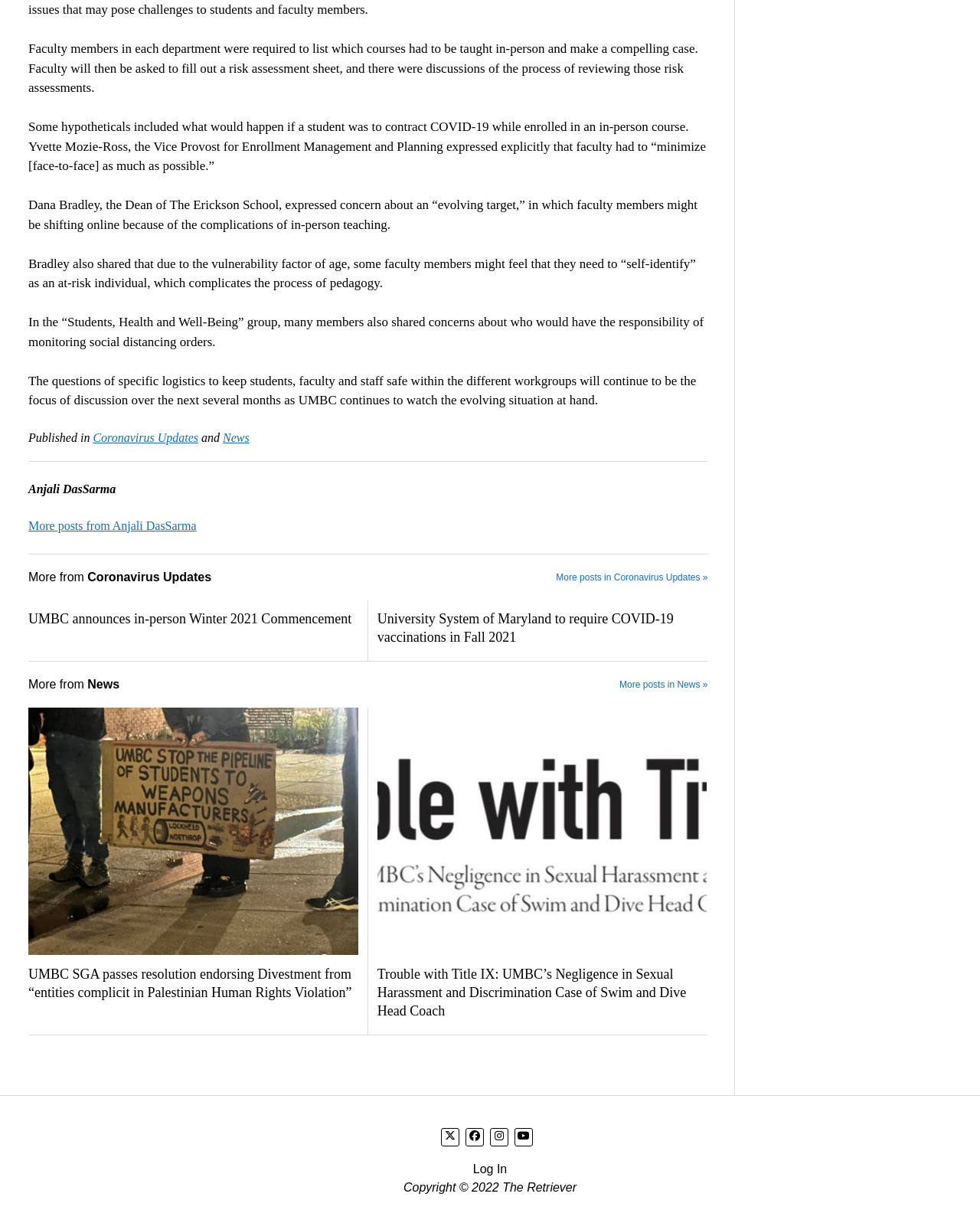Identify the bounding box coordinates necessary to click and complete the given instruction: "Read more posts from Anjali DasSarma".

[0.029, 0.424, 0.2, 0.435]